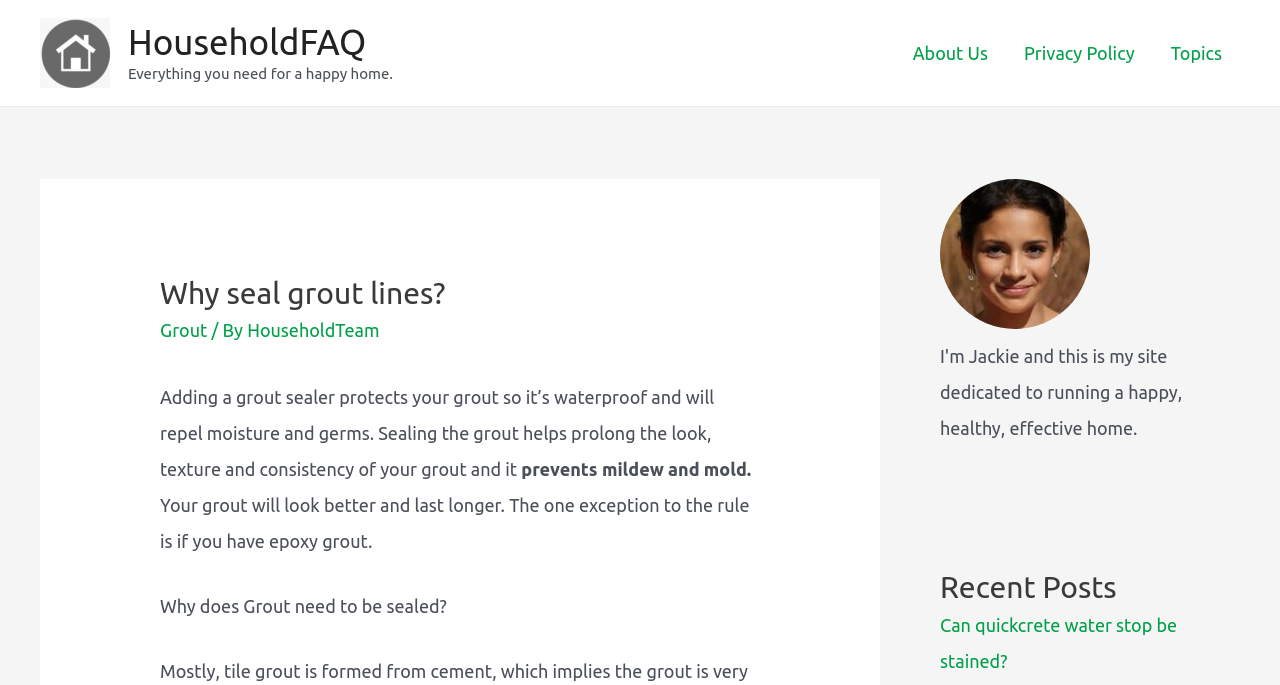What is the benefit of sealing grout?
Answer with a single word or phrase by referring to the visual content.

Prolongs look and texture